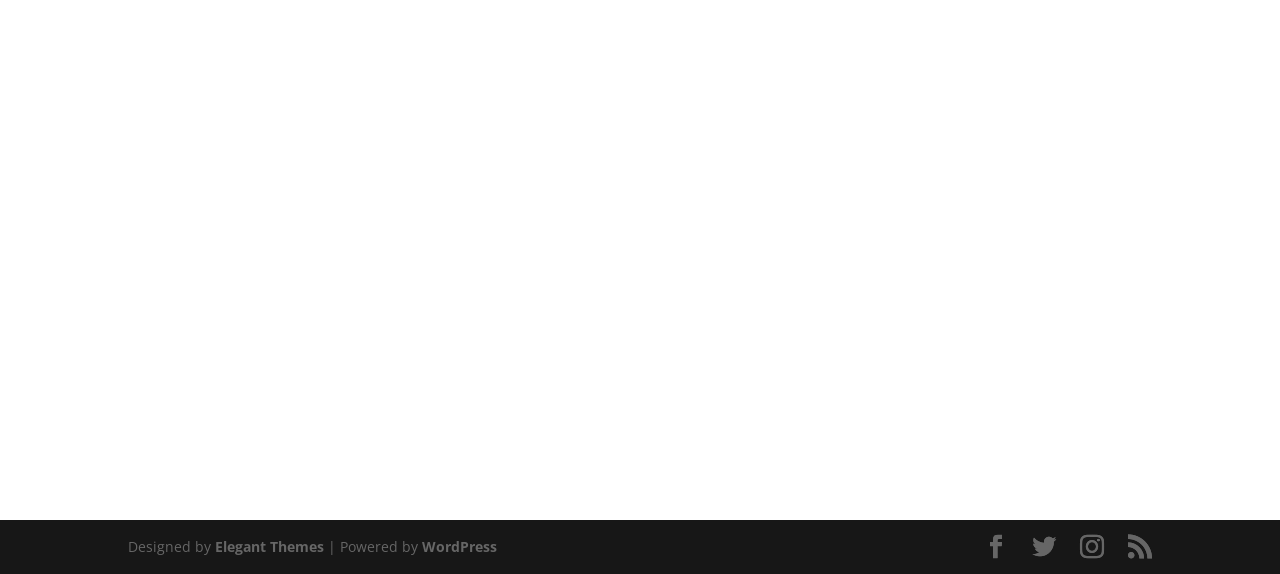How many links are at the bottom of the webpage?
Respond with a short answer, either a single word or a phrase, based on the image.

Five